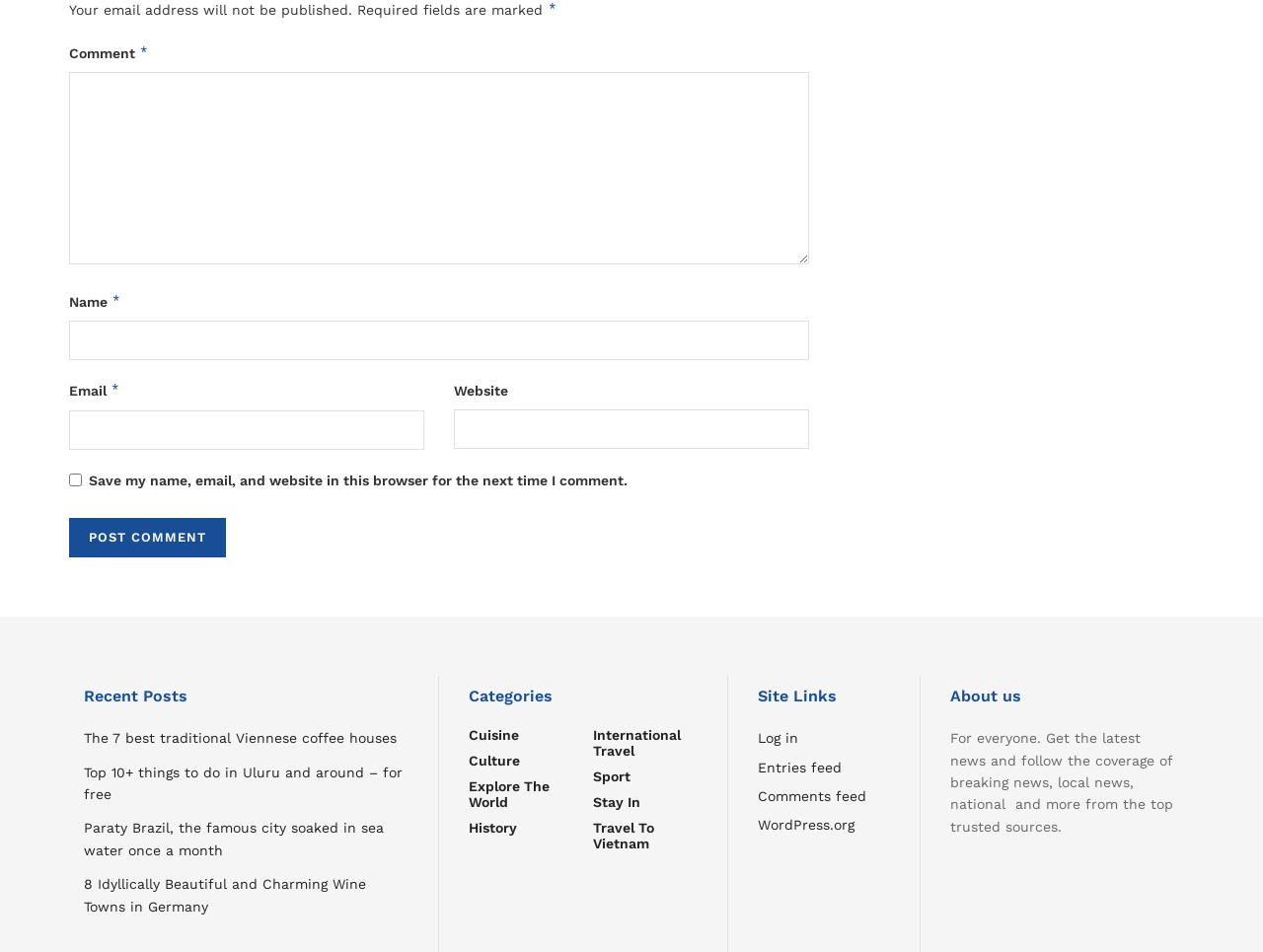What categories are listed on the webpage? Based on the image, give a response in one word or a short phrase.

Cuisine, Culture, etc.